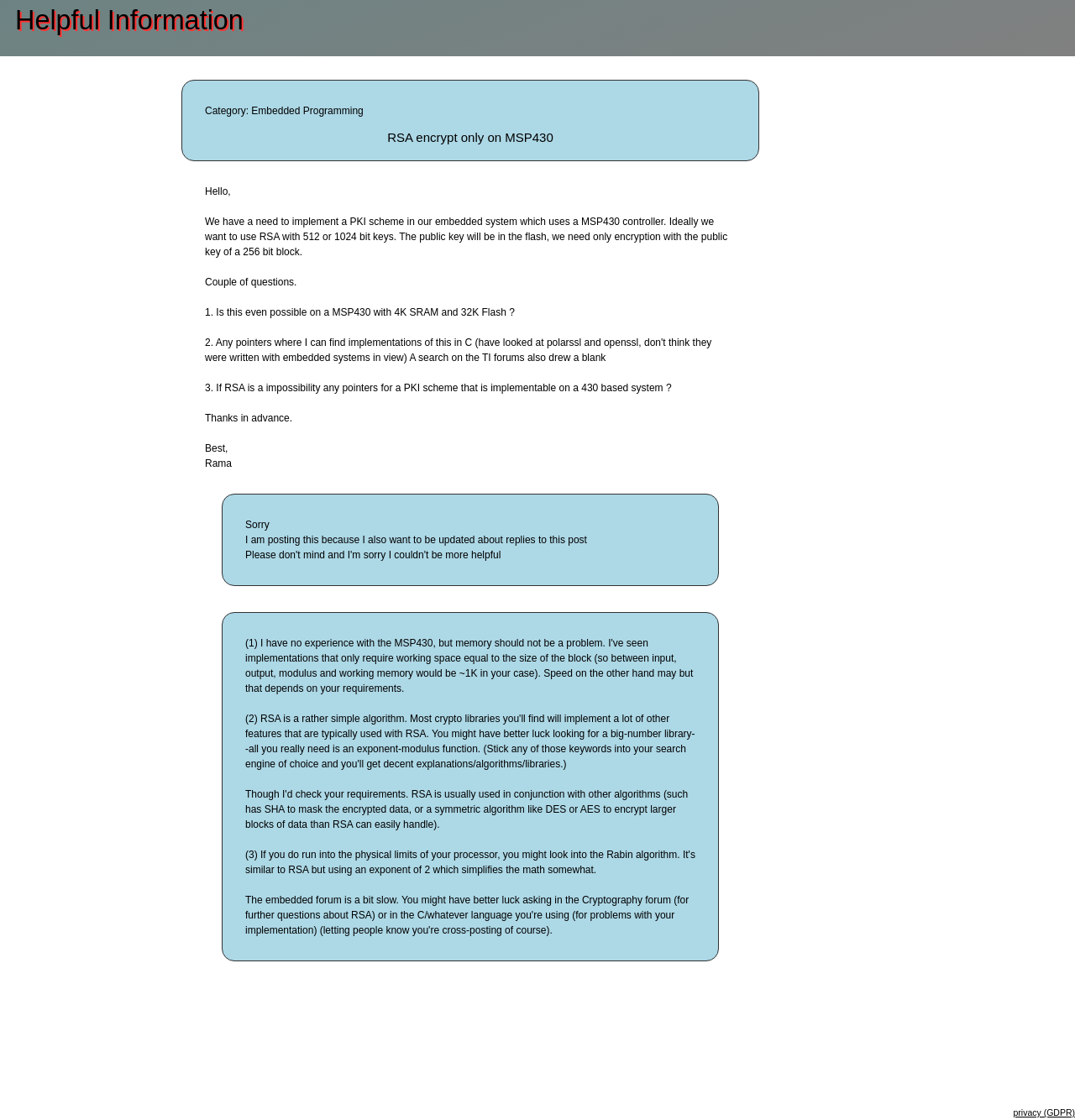Identify the bounding box of the UI element described as follows: "privacy (GDPR)". Provide the coordinates as four float numbers in the range of 0 to 1 [left, top, right, bottom].

[0.943, 0.989, 1.0, 0.998]